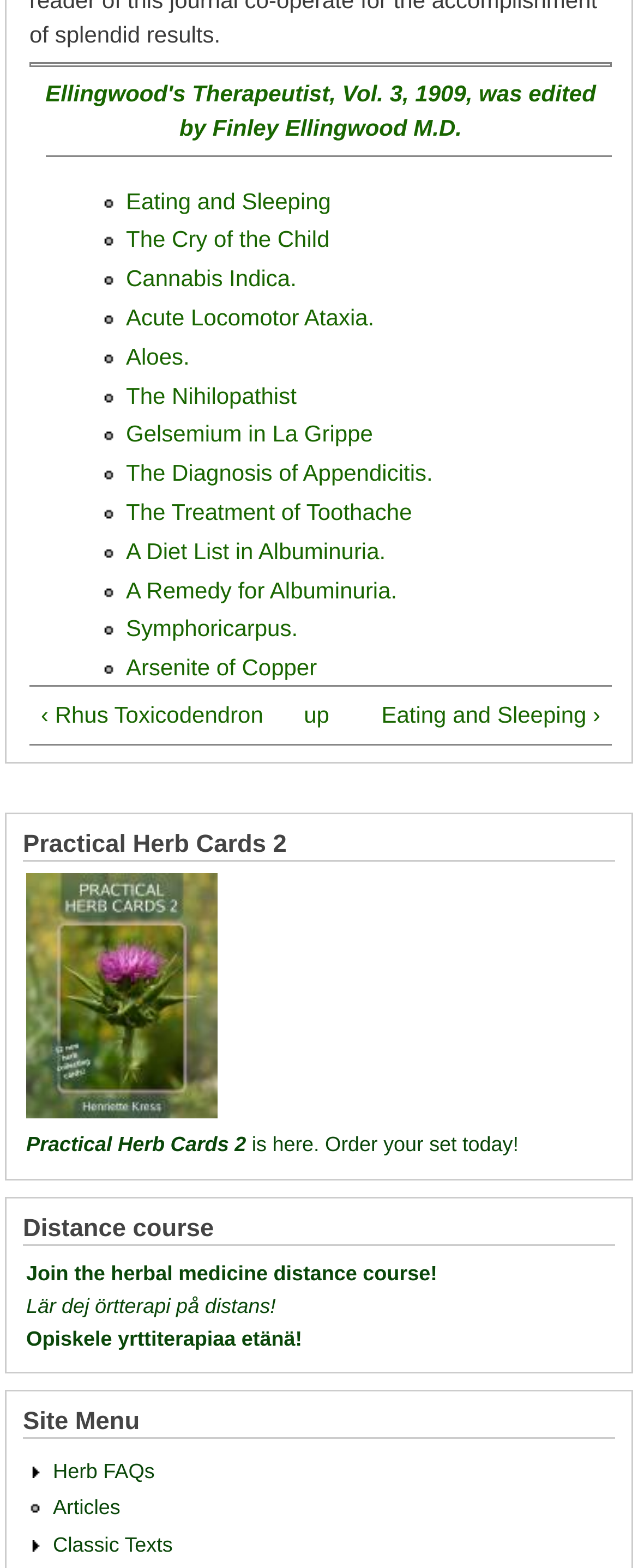Given the webpage screenshot and the description, determine the bounding box coordinates (top-left x, top-left y, bottom-right x, bottom-right y) that define the location of the UI element matching this description: Cannabis Indica.

[0.197, 0.169, 0.465, 0.186]